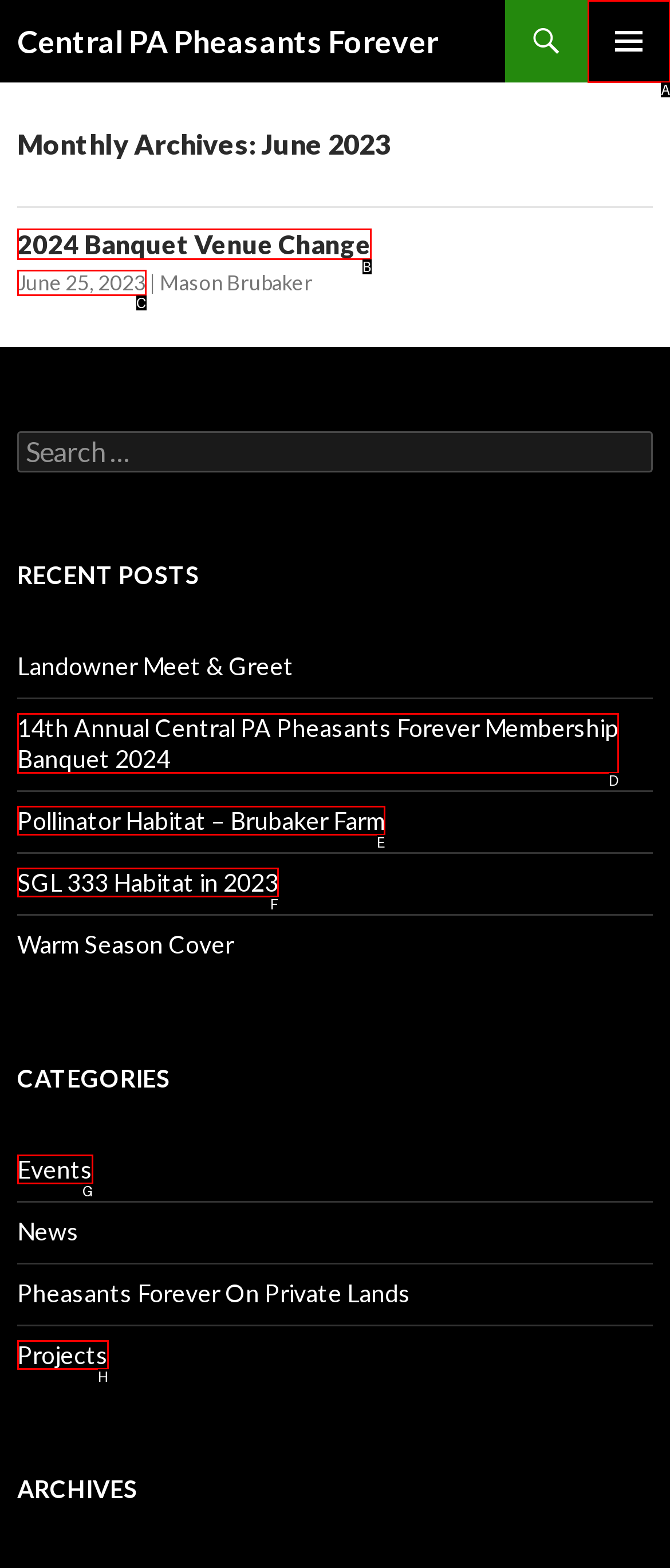Pick the option that best fits the description: Abroad Assignment. Reply with the letter of the matching option directly.

None